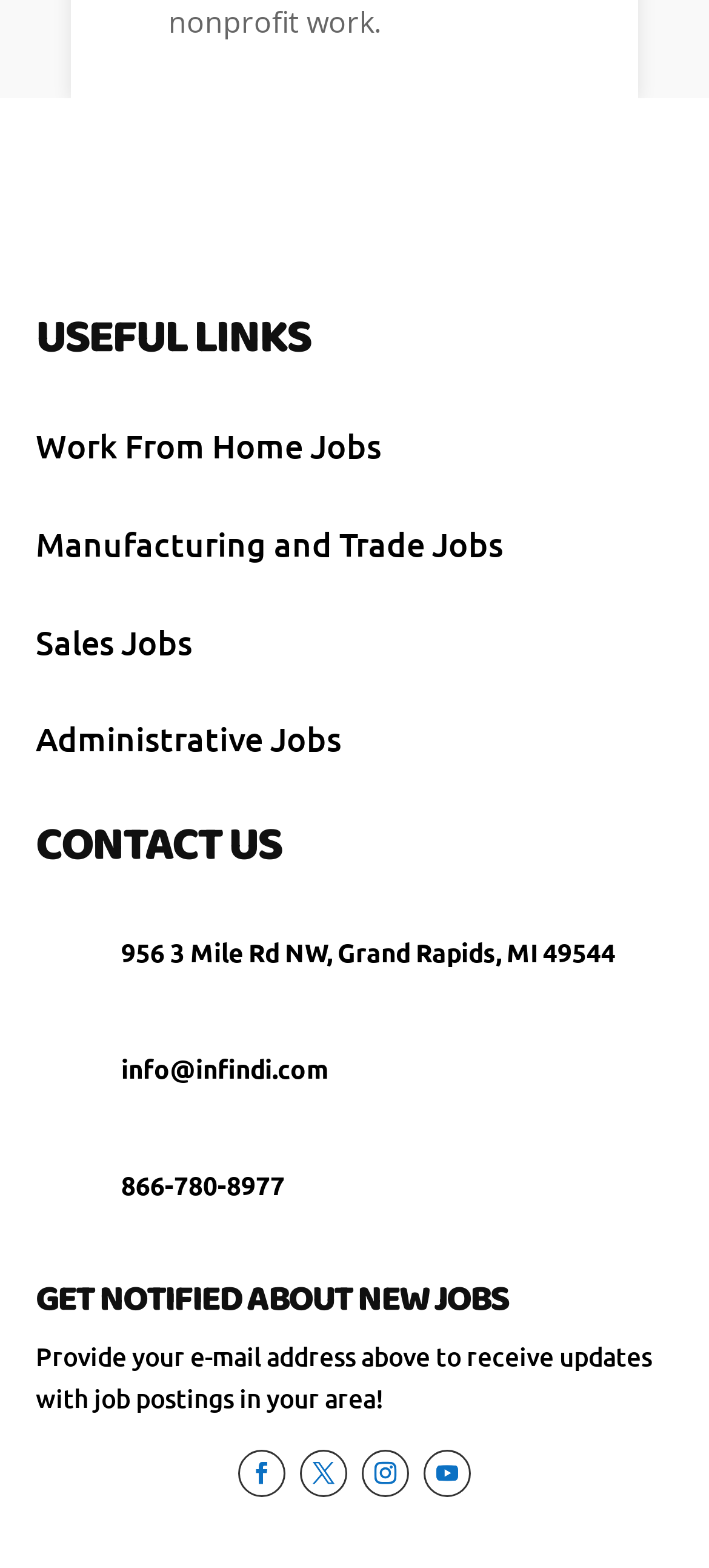Please provide a comprehensive response to the question below by analyzing the image: 
How can I get notified about new jobs?

To get notified about new jobs, you need to provide your e-mail address as indicated by the StaticText element with the text 'Provide your e-mail address above to receive updates with job postings in your area!' at coordinates [0.05, 0.853, 0.919, 0.903].